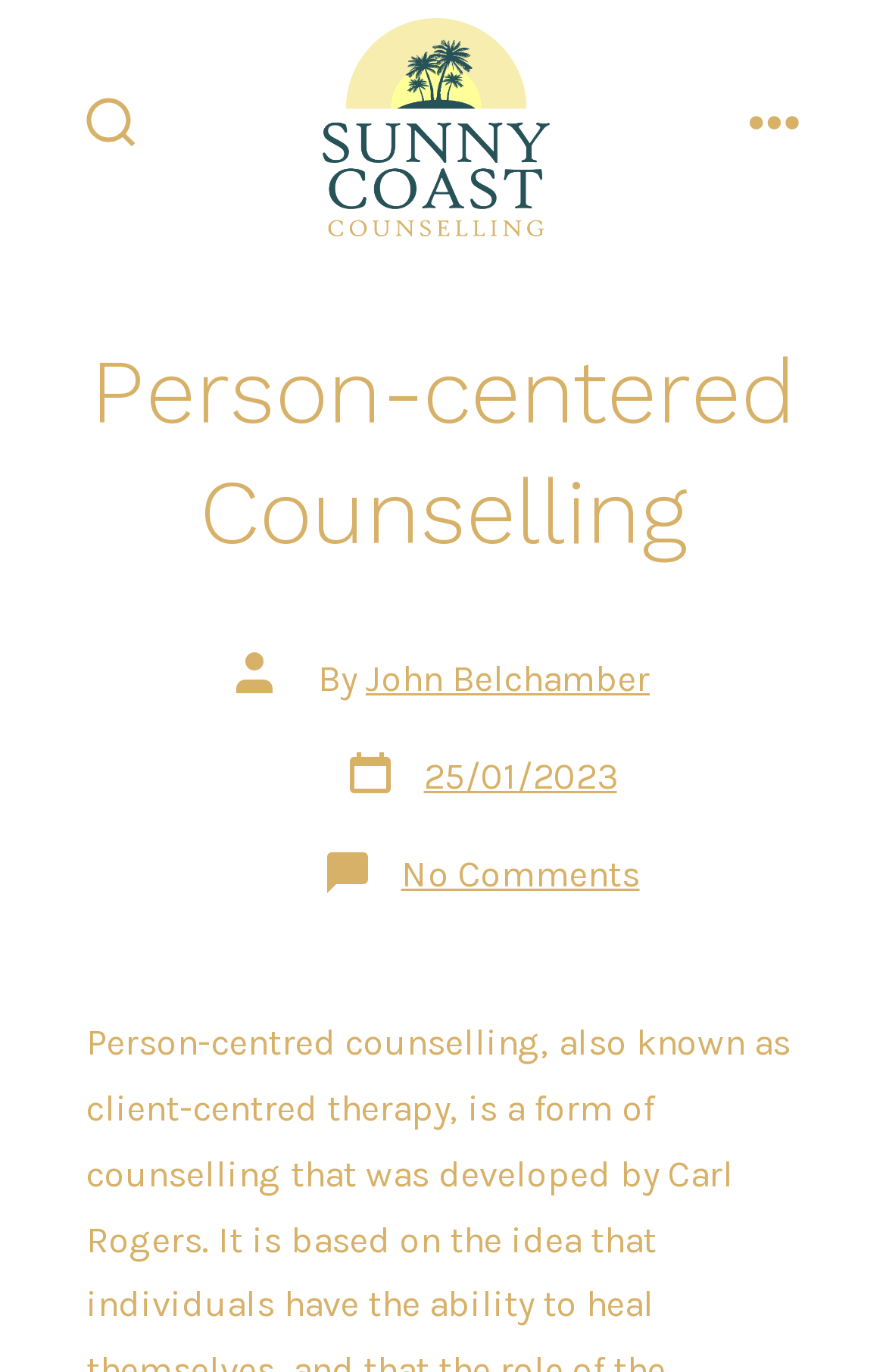Offer a meticulous caption that includes all visible features of the webpage.

The webpage is about person-centered counselling, also known as client-centered therapy, which was developed by Carl Rogers. At the top left corner, there is a search toggle button accompanied by a small image. On the top right corner, there is a menu button with an image next to it. 

Below the menu button, there is a header section that spans almost the entire width of the page. The header section contains a heading that reads "Person-centered Counselling" in a prominent font. 

Under the heading, there is a section that displays information about the post author. It shows the text "Post author" followed by "By" and then the author's name, "John Belchamber", which is a clickable link. 

Next to the author's name, there is a link that displays the post date, "25/01/2023", which also contains a time element. Below the post date, there is another link that reads "No Comments on Person-centered Counselling".